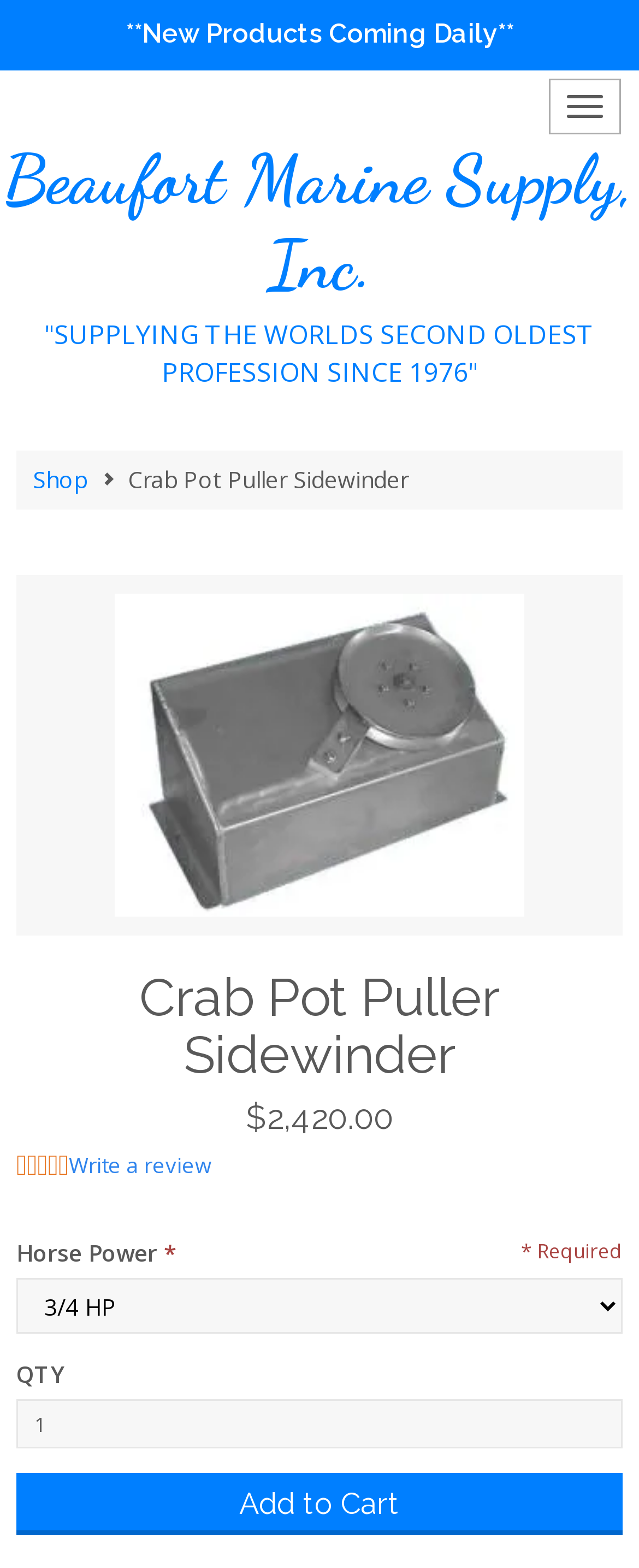What is the minimum value of the QTY spinbutton?
Based on the visual details in the image, please answer the question thoroughly.

I found the minimum value of the QTY spinbutton by looking at the spinbutton element with the valuemin attribute set to 1, located at [0.026, 0.893, 0.974, 0.924].